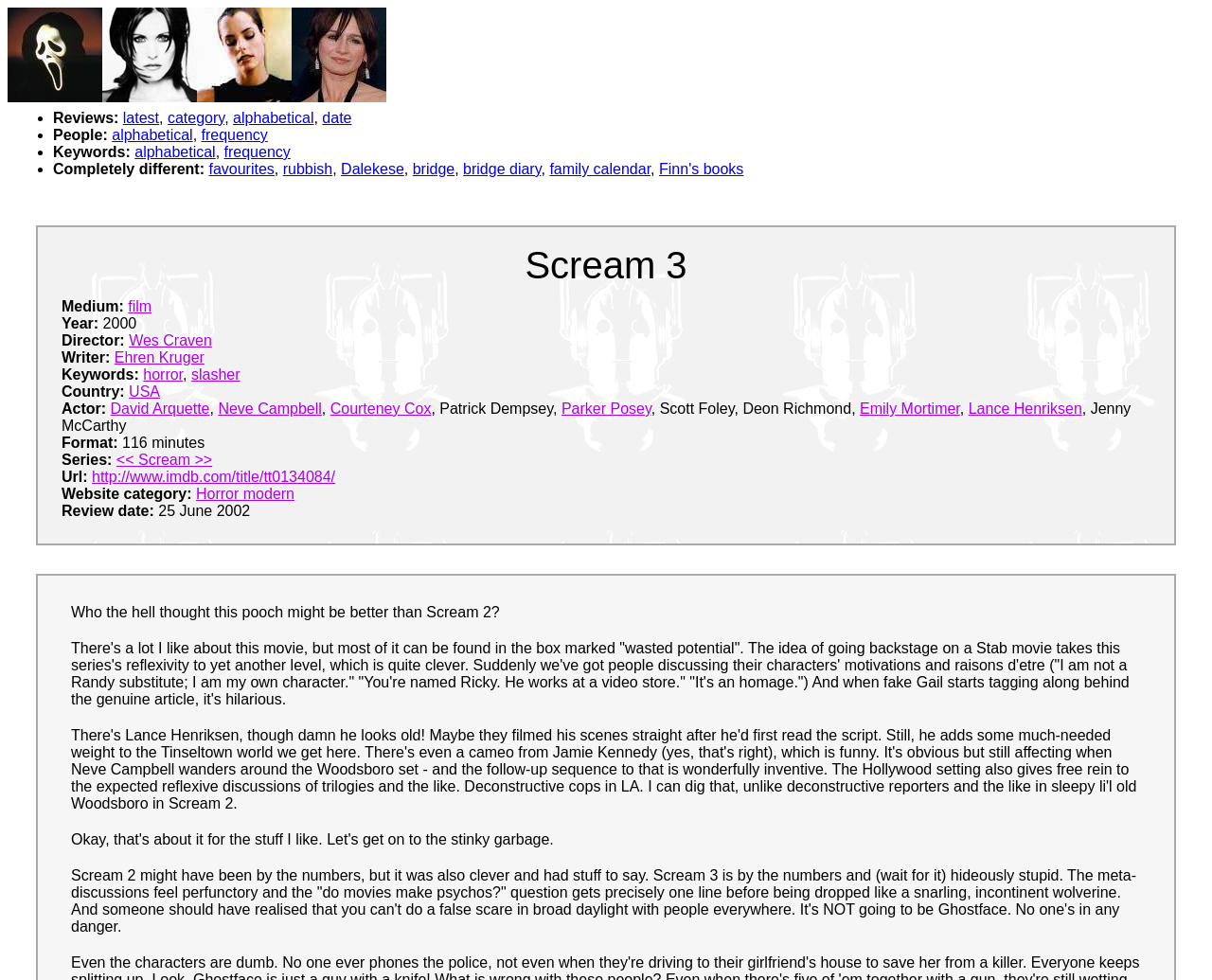Indicate the bounding box coordinates of the clickable region to achieve the following instruction: "Click on the link to the Horror modern category."

[0.162, 0.496, 0.243, 0.512]